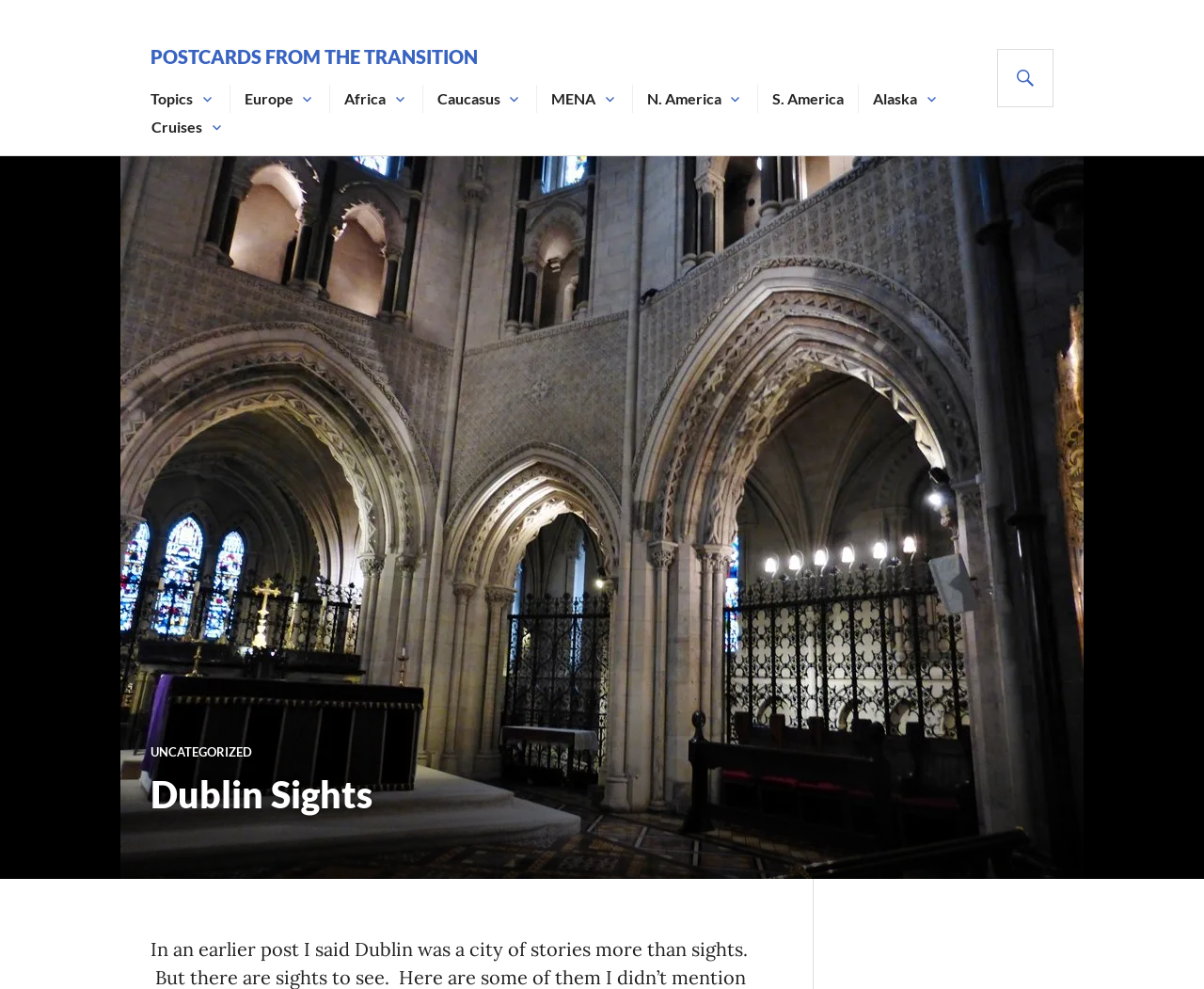From the given element description: "parent_node: POSTCARDS FROM THE TRANSITION", find the bounding box for the UI element. Provide the coordinates as four float numbers between 0 and 1, in the order [left, top, right, bottom].

[0.125, 0.014, 0.336, 0.043]